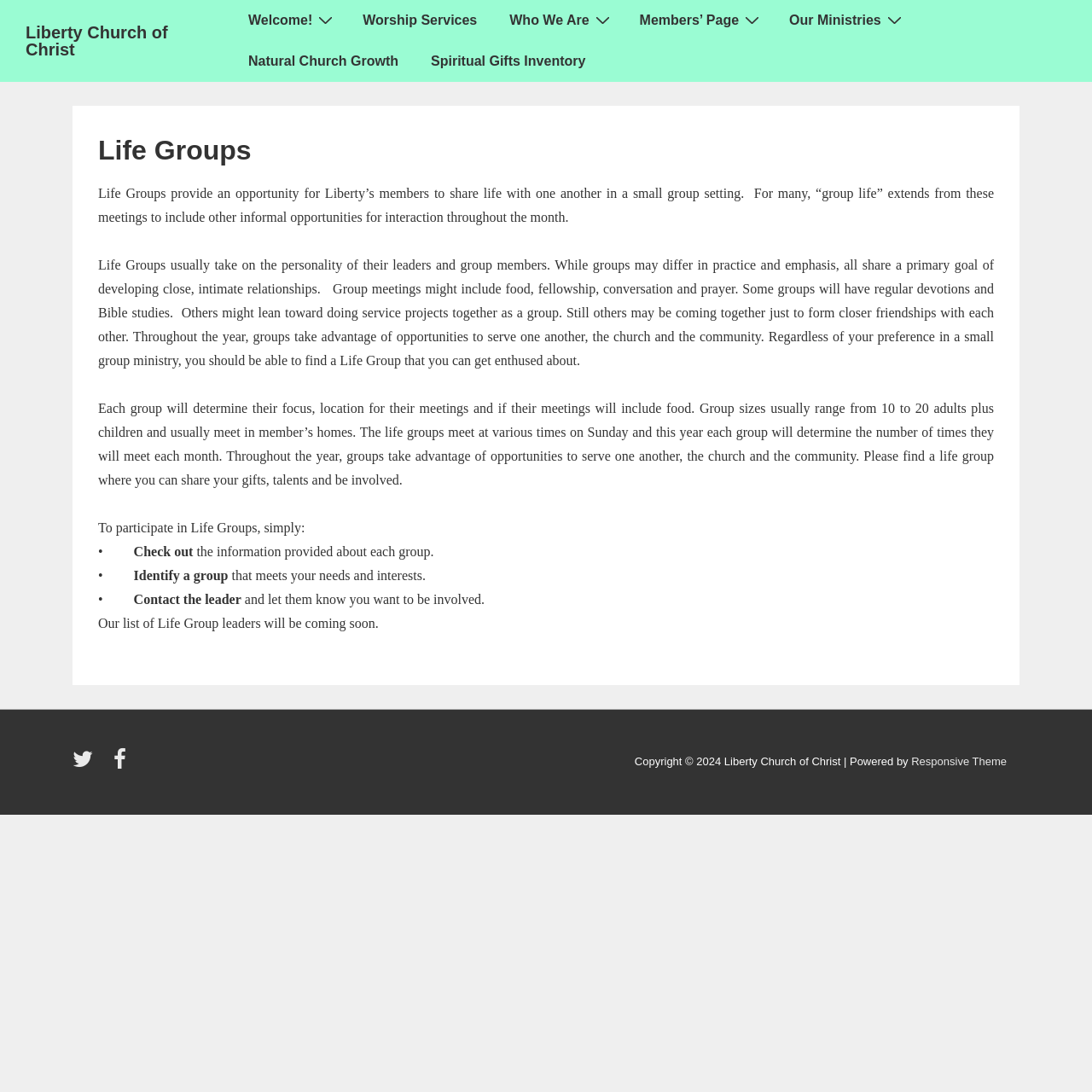Determine the bounding box coordinates for the area you should click to complete the following instruction: "Click on the 'twitter' link".

[0.066, 0.695, 0.092, 0.706]